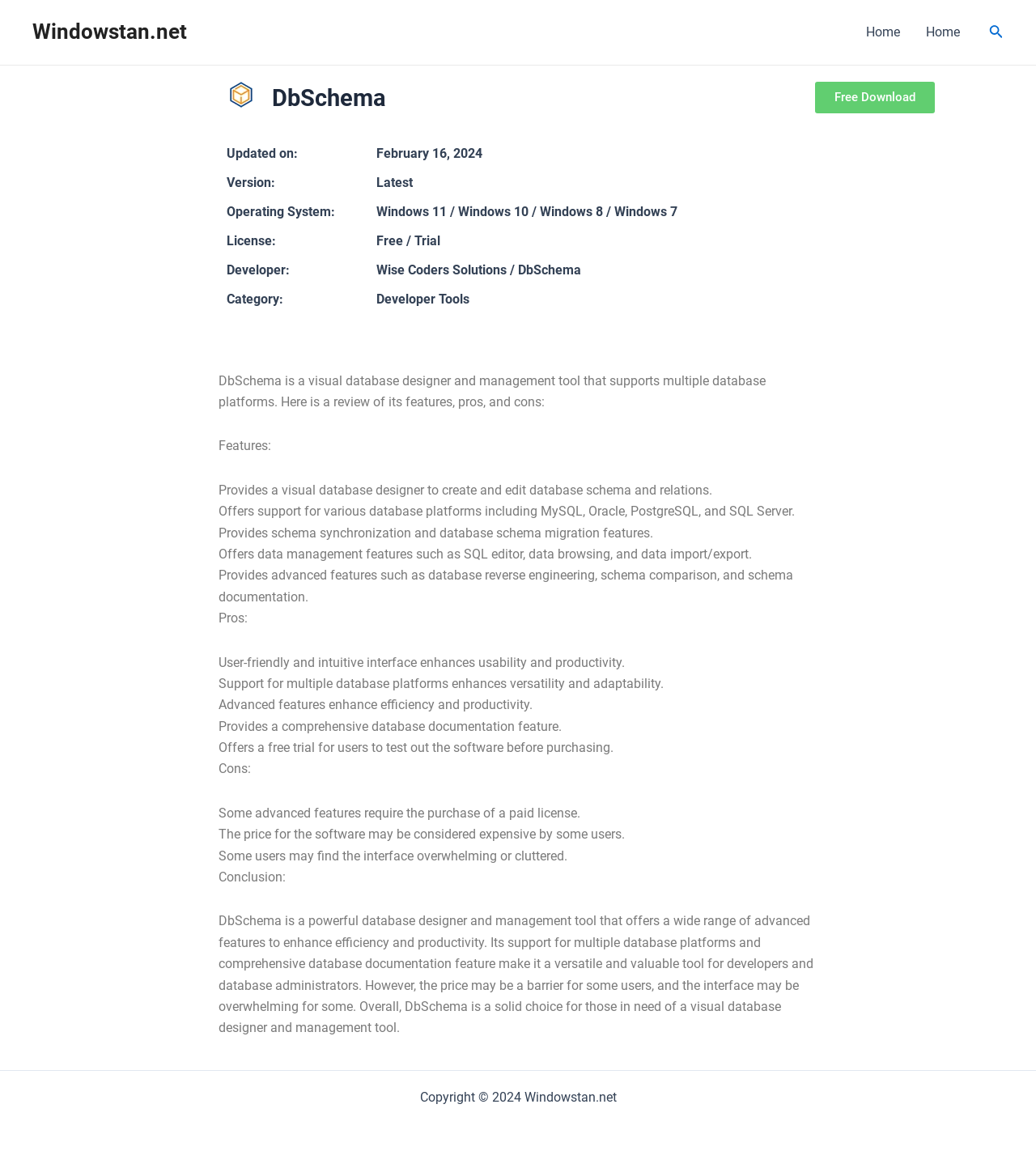Find and provide the bounding box coordinates for the UI element described here: "Windowstan.net". The coordinates should be given as four float numbers between 0 and 1: [left, top, right, bottom].

[0.031, 0.017, 0.18, 0.038]